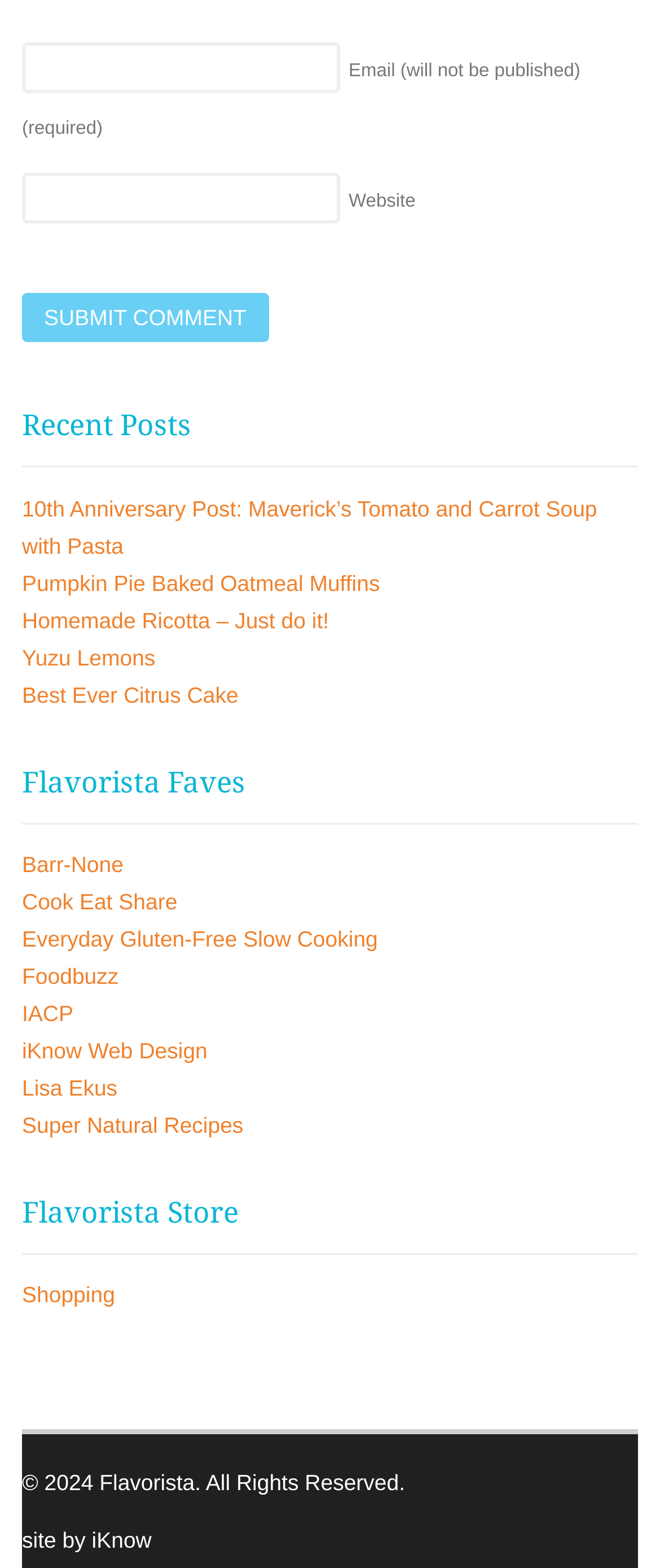Determine the bounding box coordinates for the region that must be clicked to execute the following instruction: "Visit the Flavorista Store".

[0.033, 0.817, 0.174, 0.834]